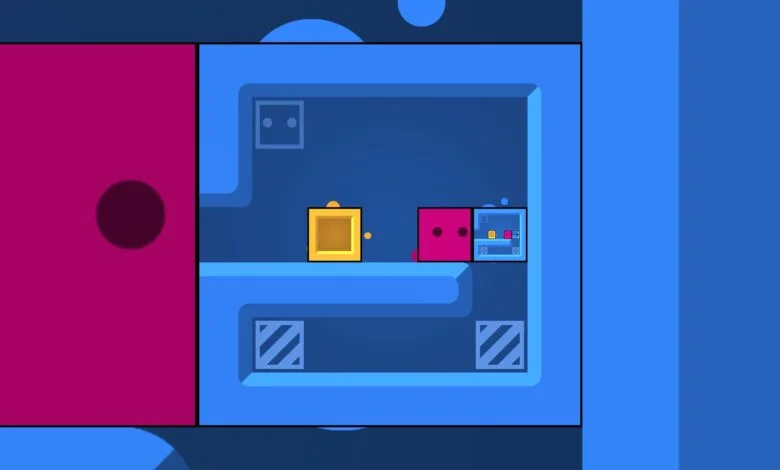With reference to the image, please provide a detailed answer to the following question: What is the purpose of pushing the blocks in the game?

The gameplay involves pushing the blocks to solve intricate puzzles, providing a mind-bending challenge for players. This mechanic is a key aspect of the game's innovative puzzle mechanics.